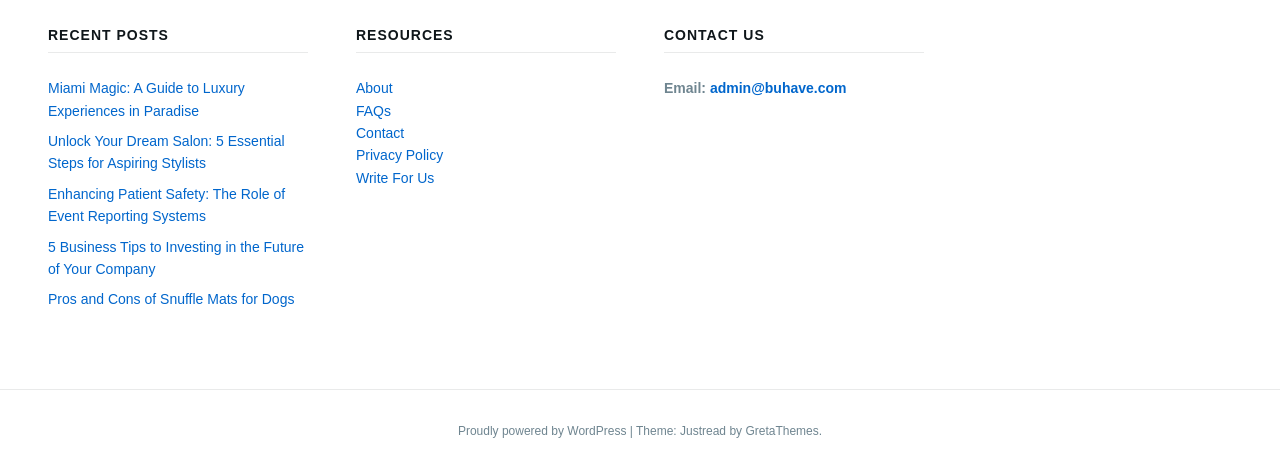Locate the bounding box coordinates of the region to be clicked to comply with the following instruction: "View FAQs". The coordinates must be four float numbers between 0 and 1, in the form [left, top, right, bottom].

[0.278, 0.217, 0.305, 0.251]